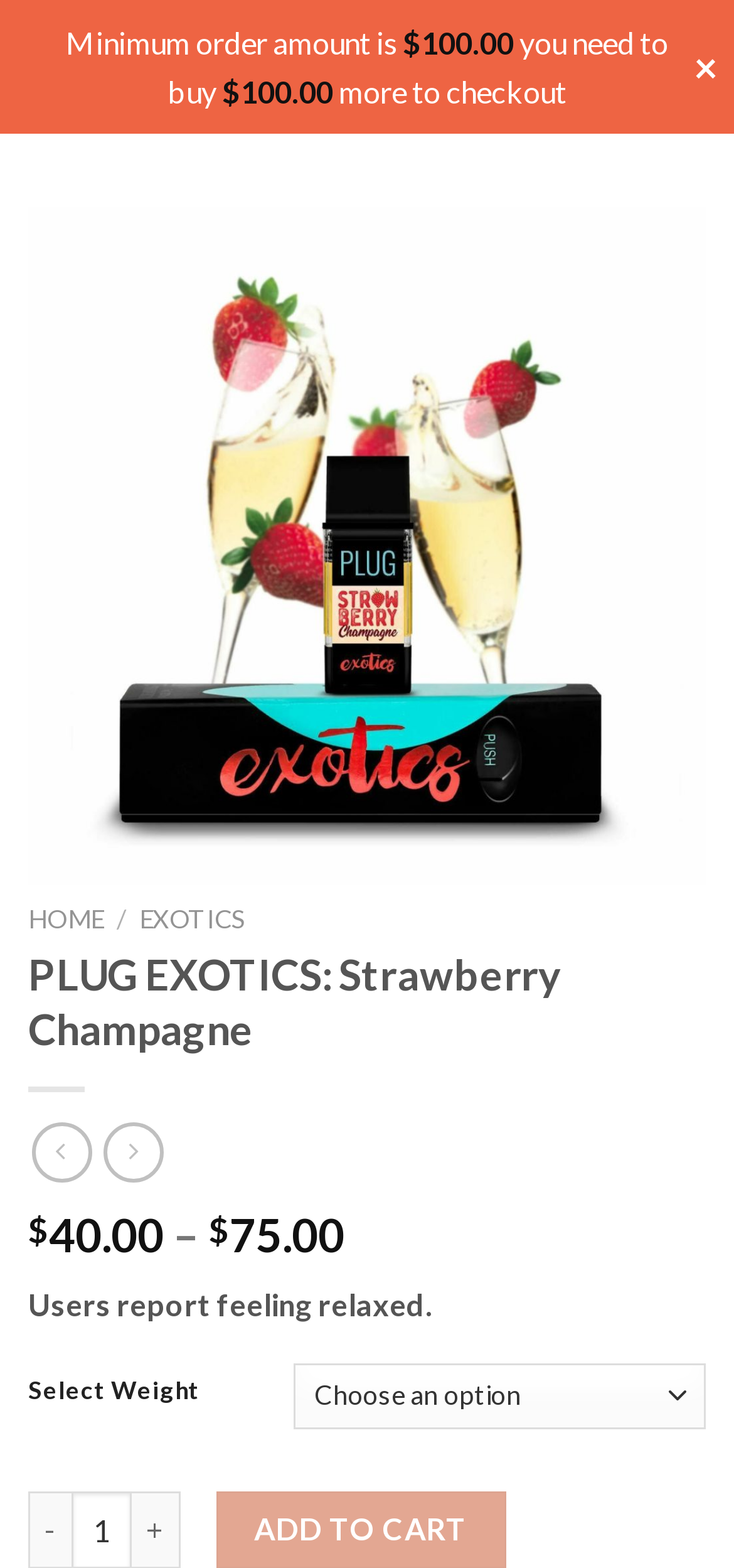Find the bounding box coordinates for the area that should be clicked to accomplish the instruction: "Click the 'Menu' link".

[0.038, 0.012, 0.101, 0.072]